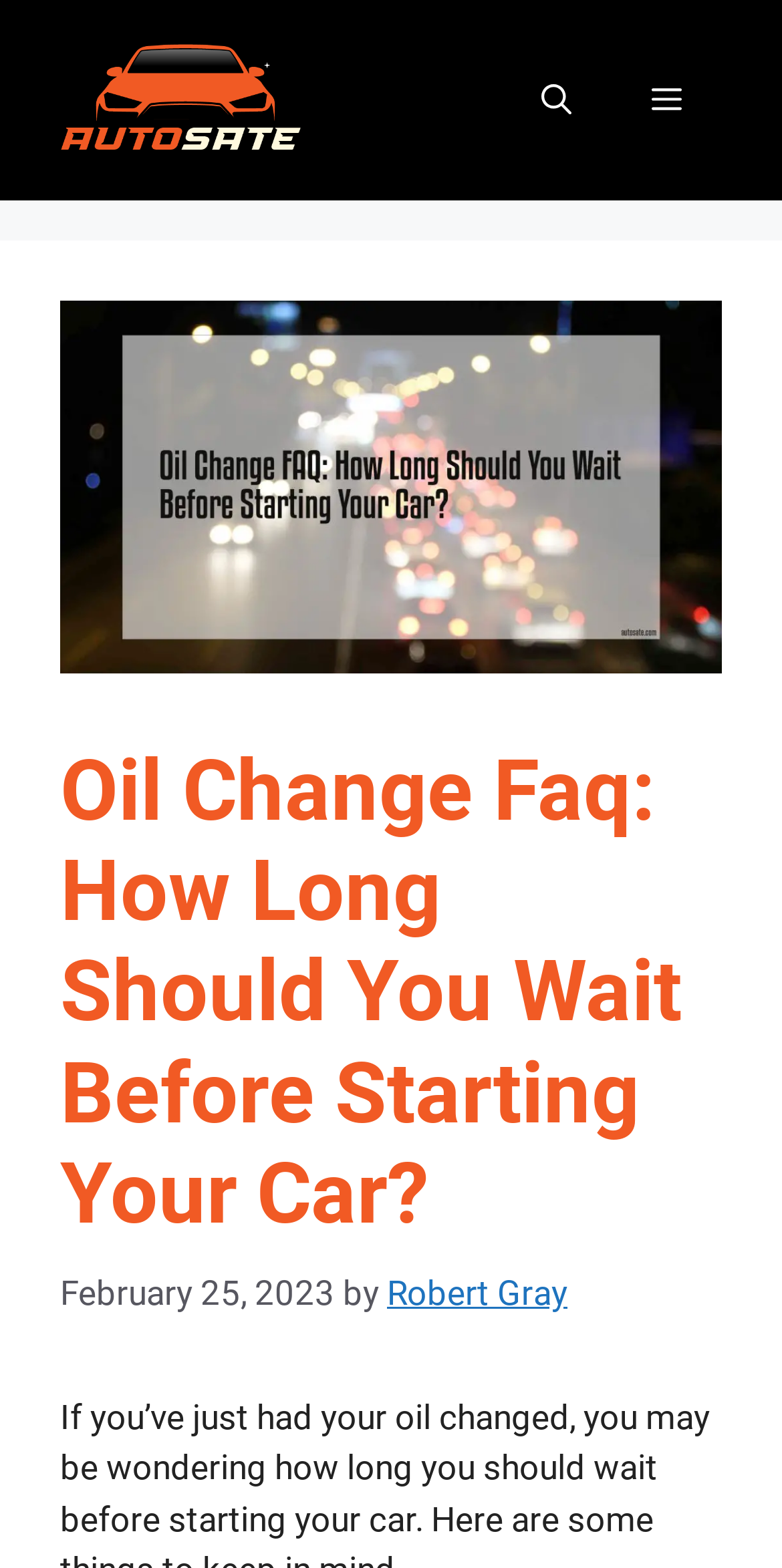Determine the main text heading of the webpage and provide its content.

Oil Change Faq: How Long Should You Wait Before Starting Your Car?